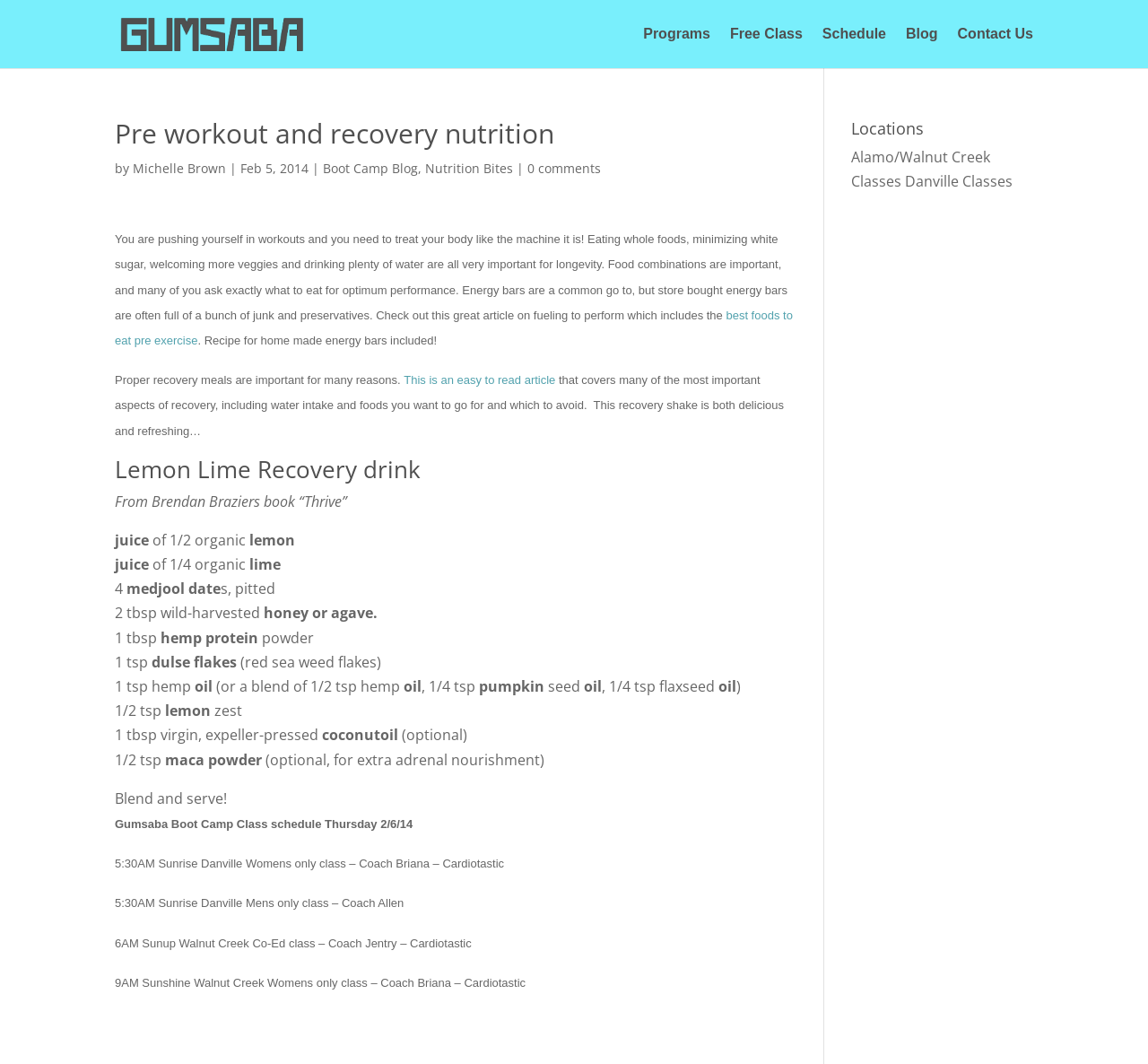Identify the bounding box coordinates of the area that should be clicked in order to complete the given instruction: "Learn about what we do". The bounding box coordinates should be four float numbers between 0 and 1, i.e., [left, top, right, bottom].

None